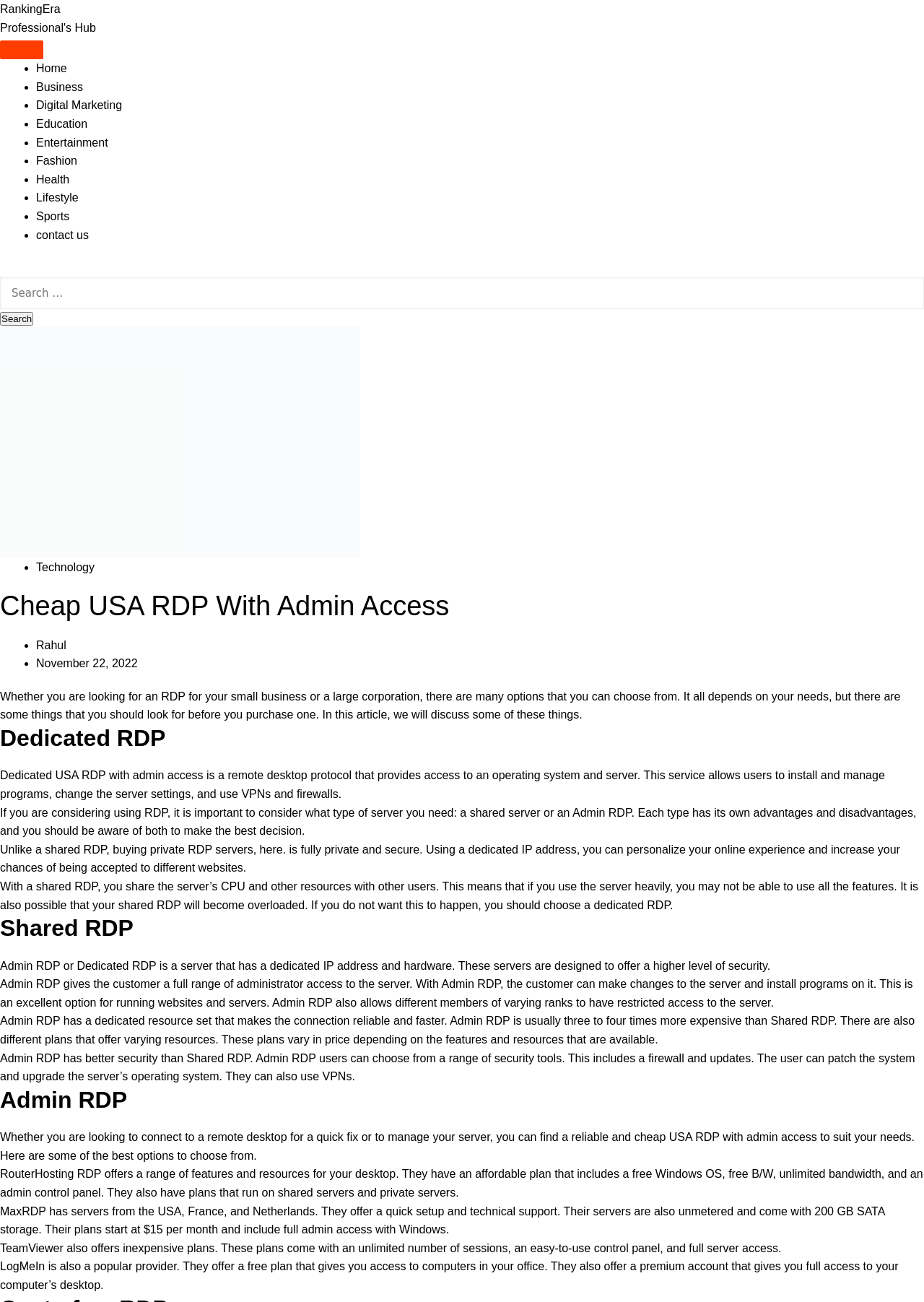Can you identify the bounding box coordinates of the clickable region needed to carry out this instruction: 'Click on the 'Business' link'? The coordinates should be four float numbers within the range of 0 to 1, stated as [left, top, right, bottom].

[0.039, 0.062, 0.09, 0.071]